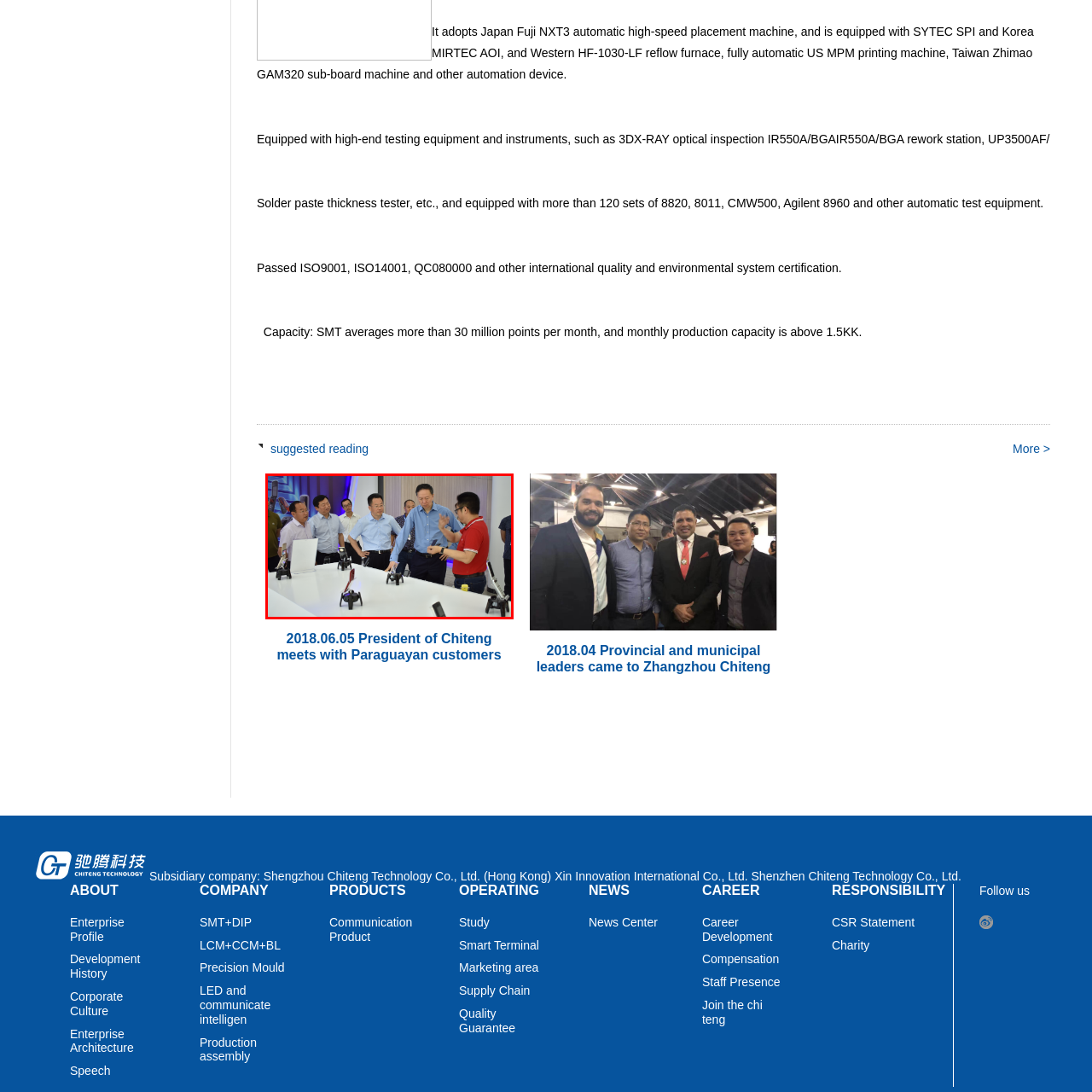Inspect the image outlined by the red box and answer the question using a single word or phrase:
How many people are wearing light blue shirts?

Two